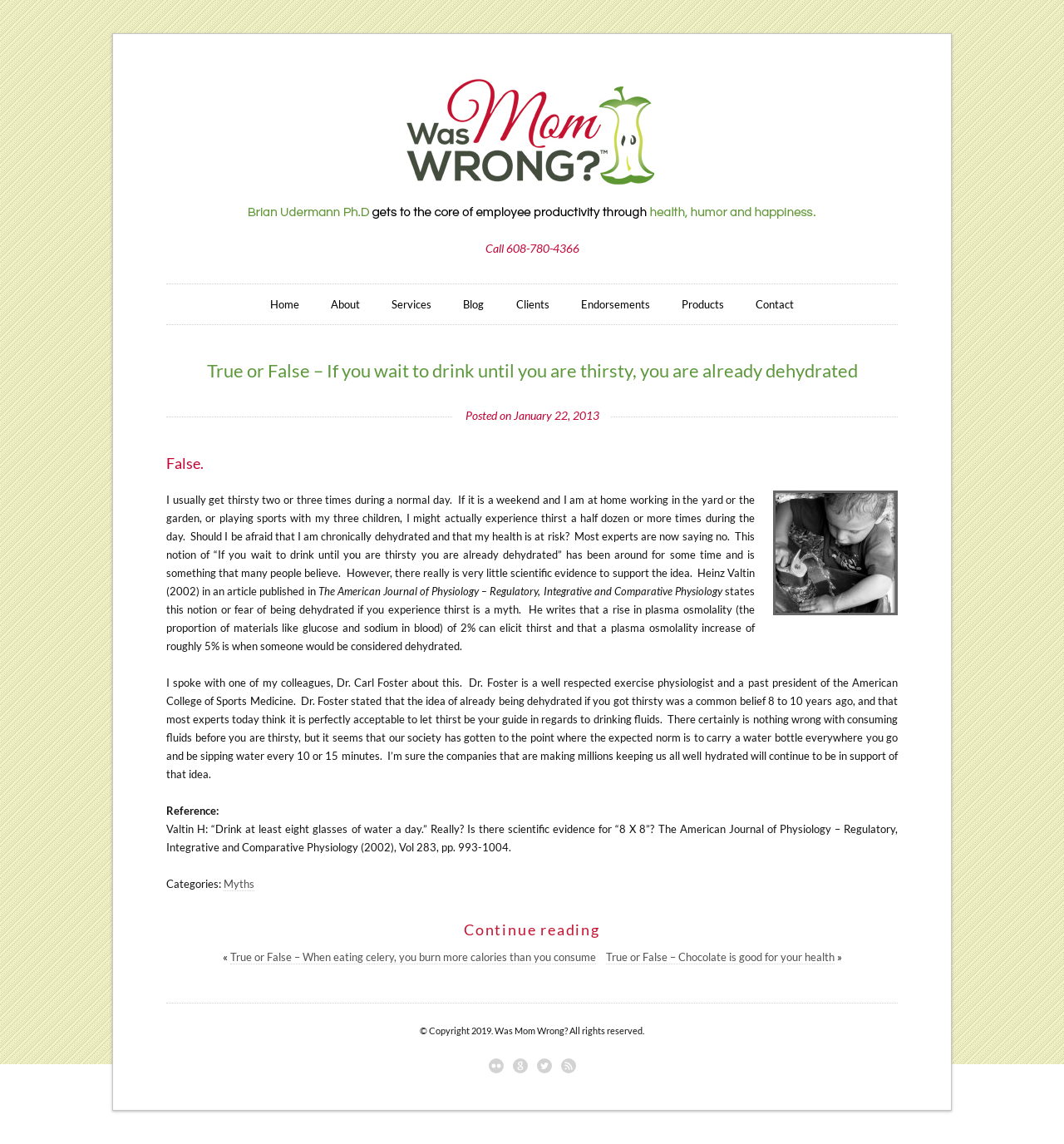Determine and generate the text content of the webpage's headline.

True or False – If you wait to drink until you are thirsty, you are already dehydrated